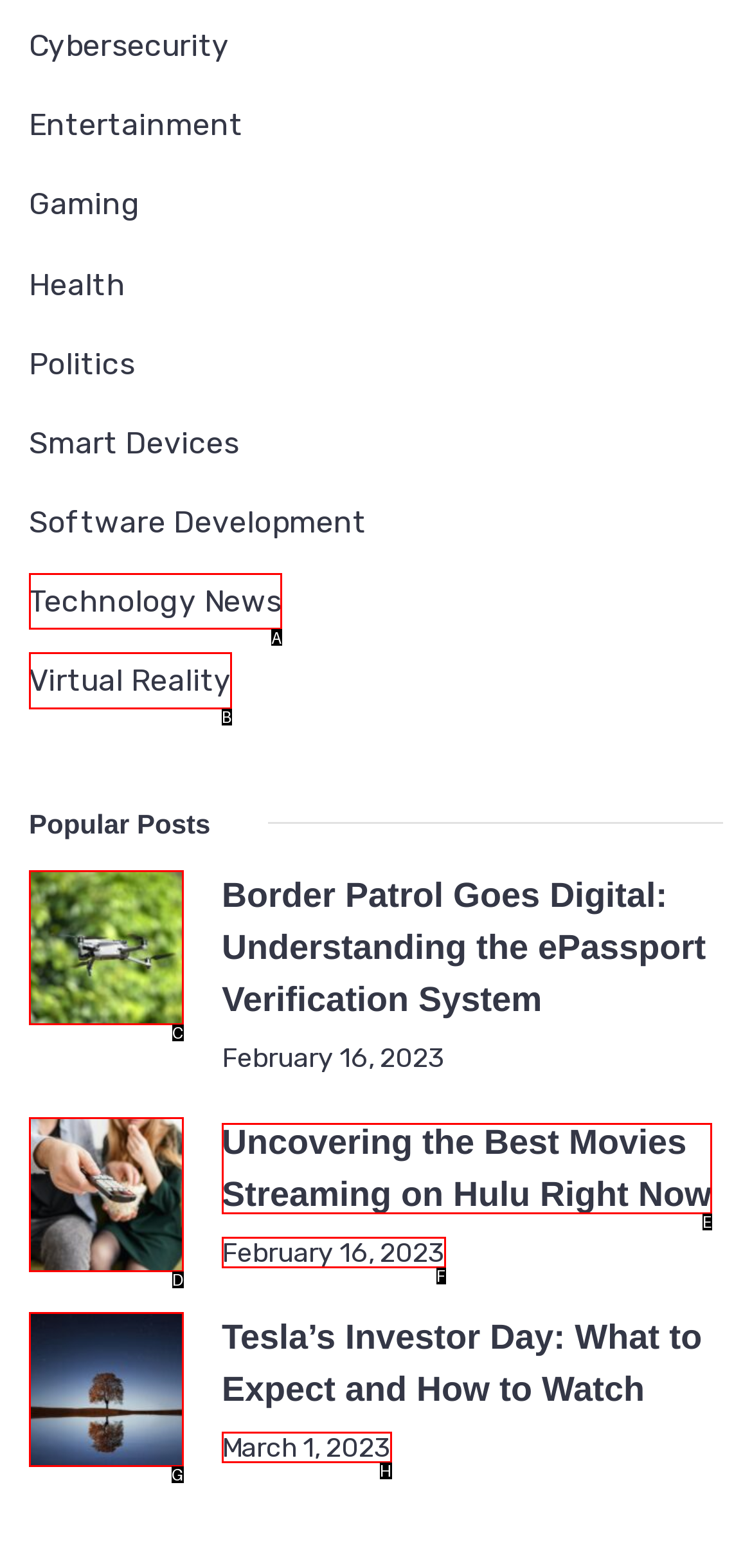Select the option that fits this description: Virtual Reality
Answer with the corresponding letter directly.

B